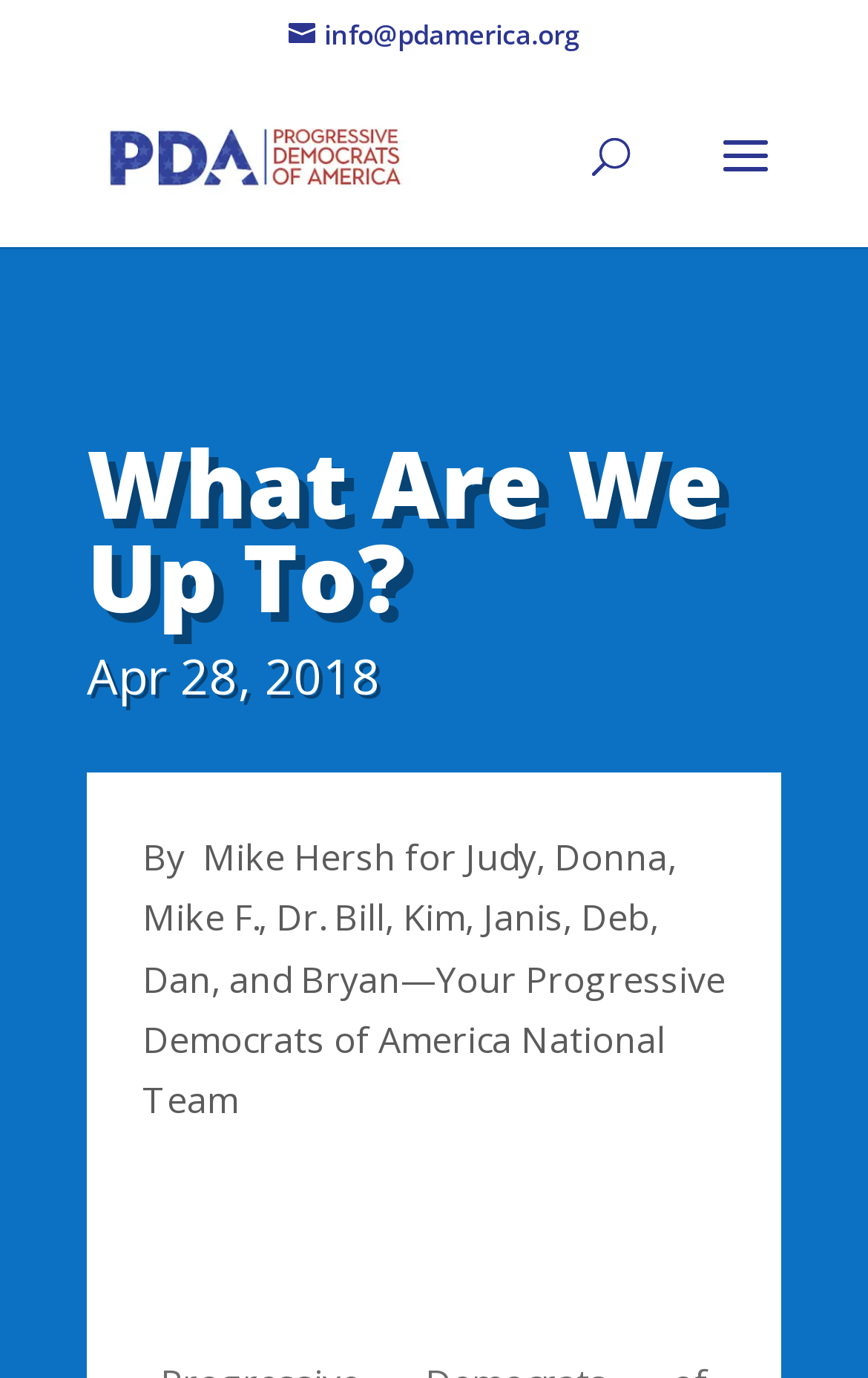Use the details in the image to answer the question thoroughly: 
What is the date of the latest article?

I found the date of the latest article by looking at the static text element that says 'Apr 28, 2018' which is located below the main heading 'What Are We Up To?'.